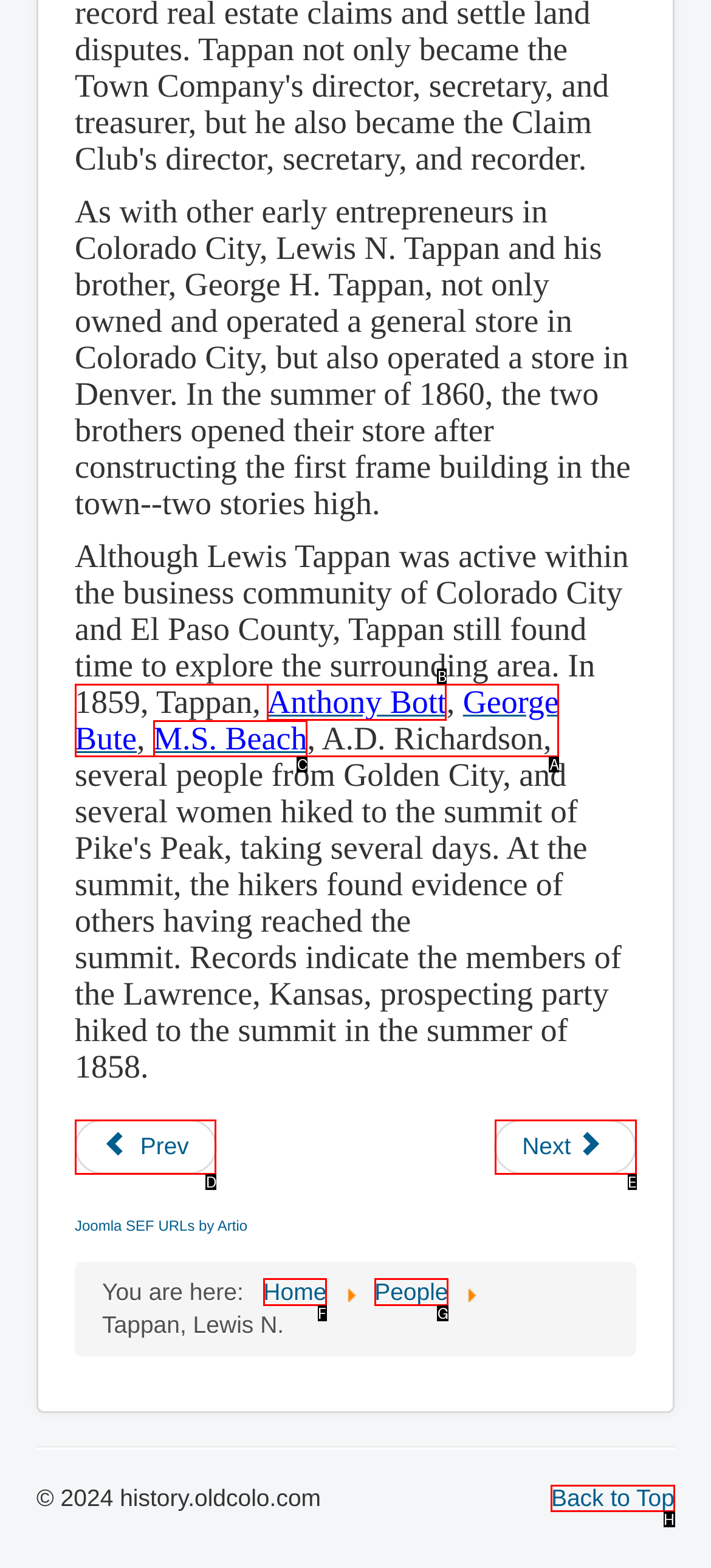Identify the HTML element you need to click to achieve the task: Return to the top of the page. Respond with the corresponding letter of the option.

H